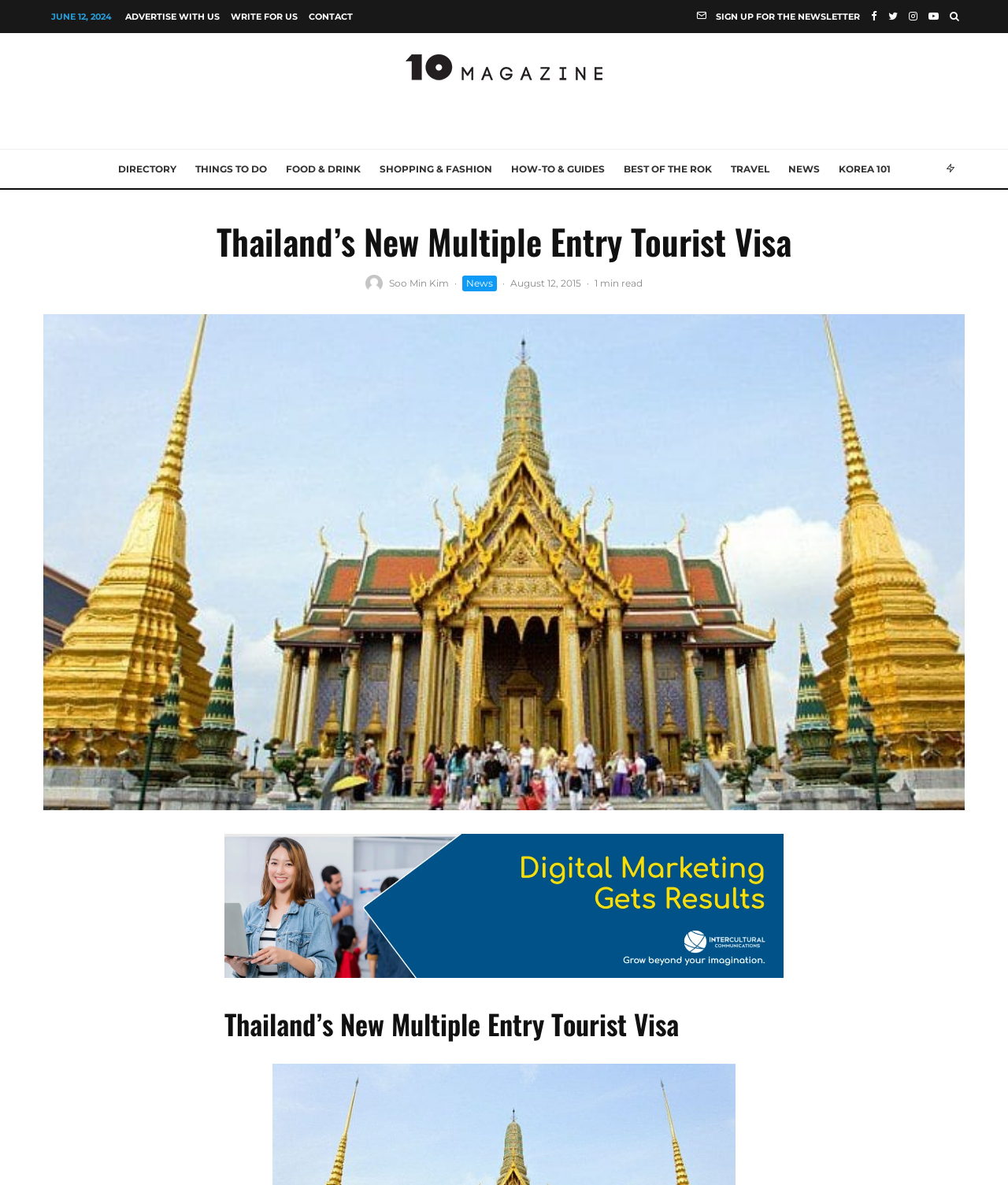Please reply with a single word or brief phrase to the question: 
What is the date of the article?

August 12, 2015